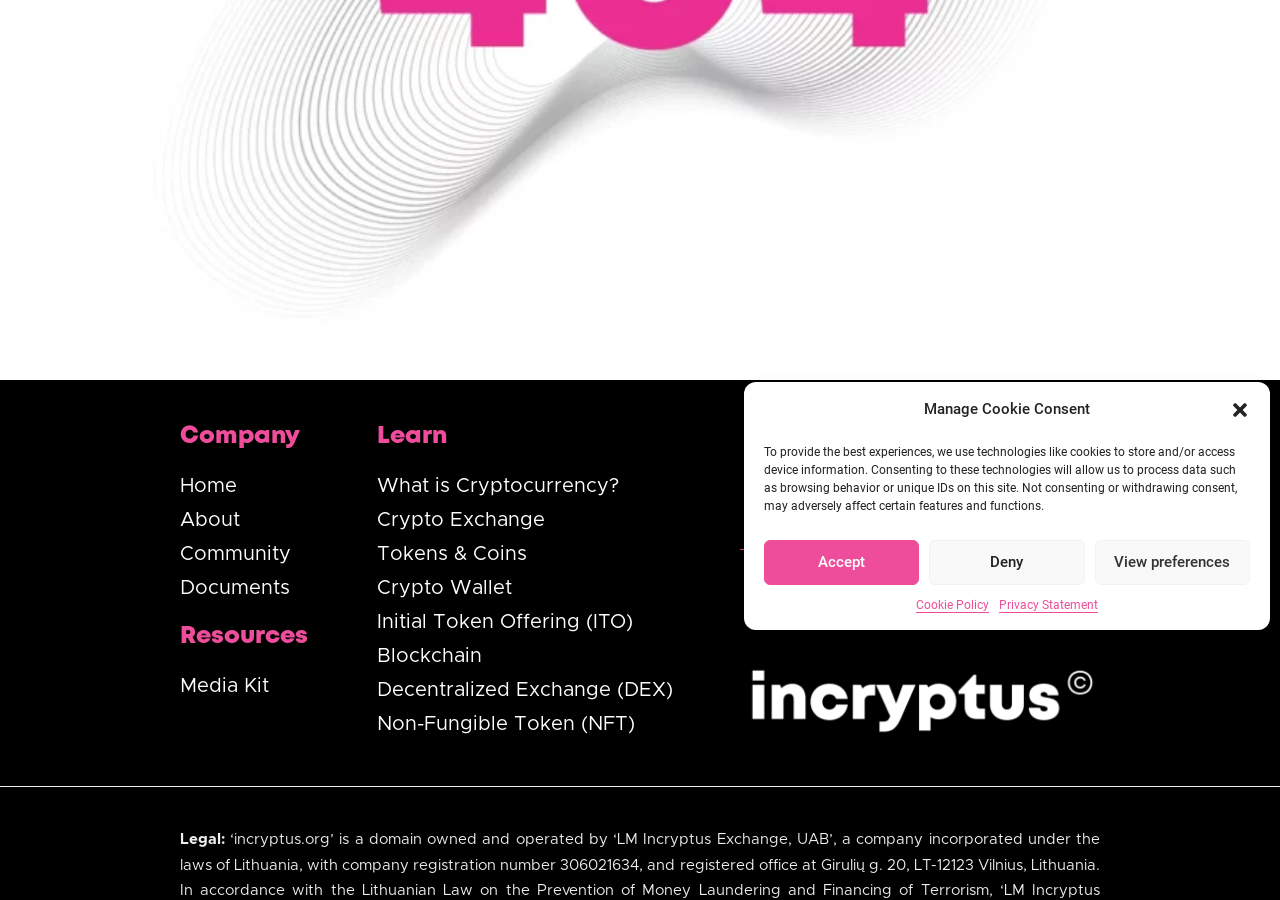Determine the bounding box for the UI element that matches this description: "Instagram".

[0.616, 0.459, 0.664, 0.528]